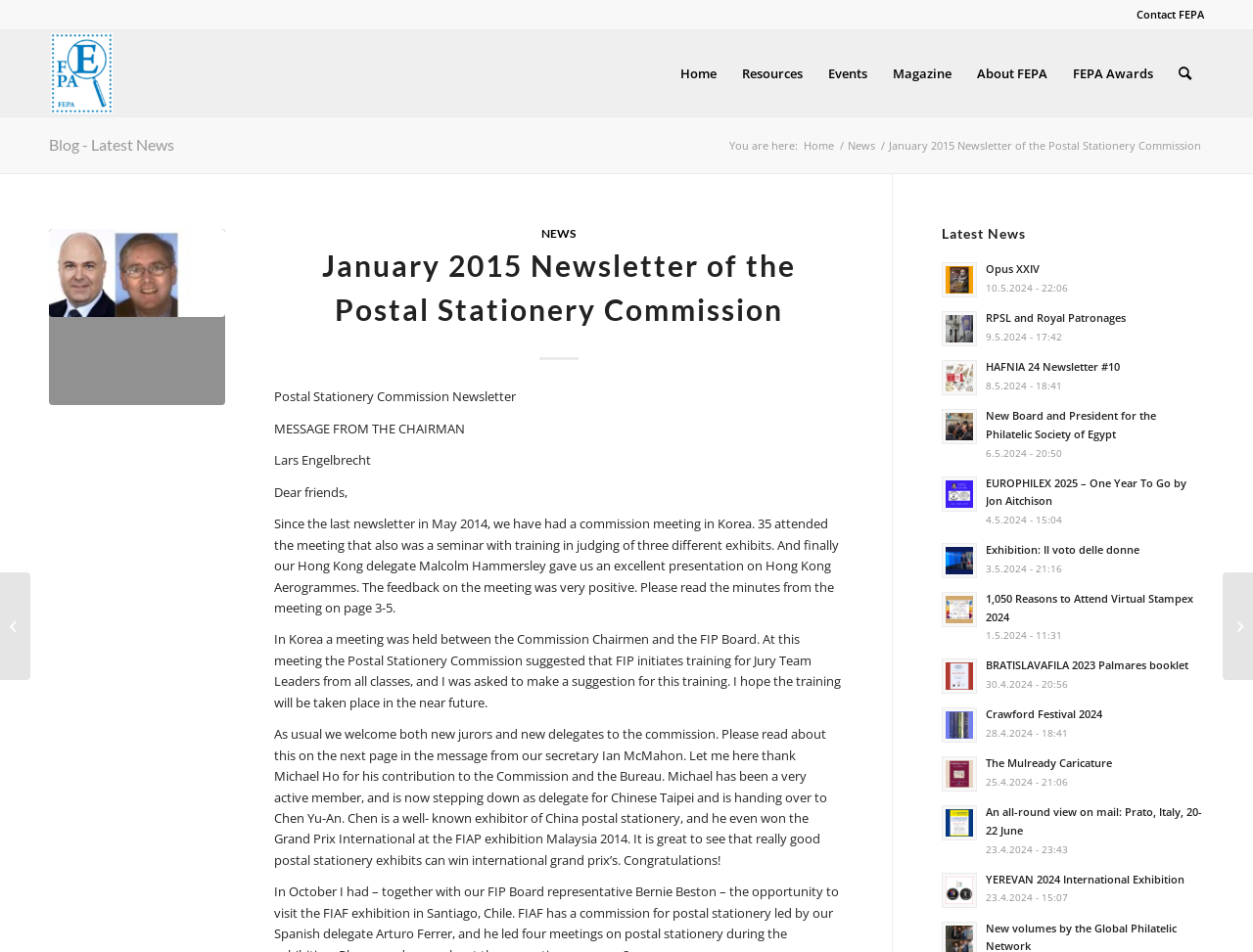Given the element description: "Crawford Festival 202428.4.2024 - 18:41", predict the bounding box coordinates of the UI element it refers to, using four float numbers between 0 and 1, i.e., [left, top, right, bottom].

[0.752, 0.739, 0.961, 0.78]